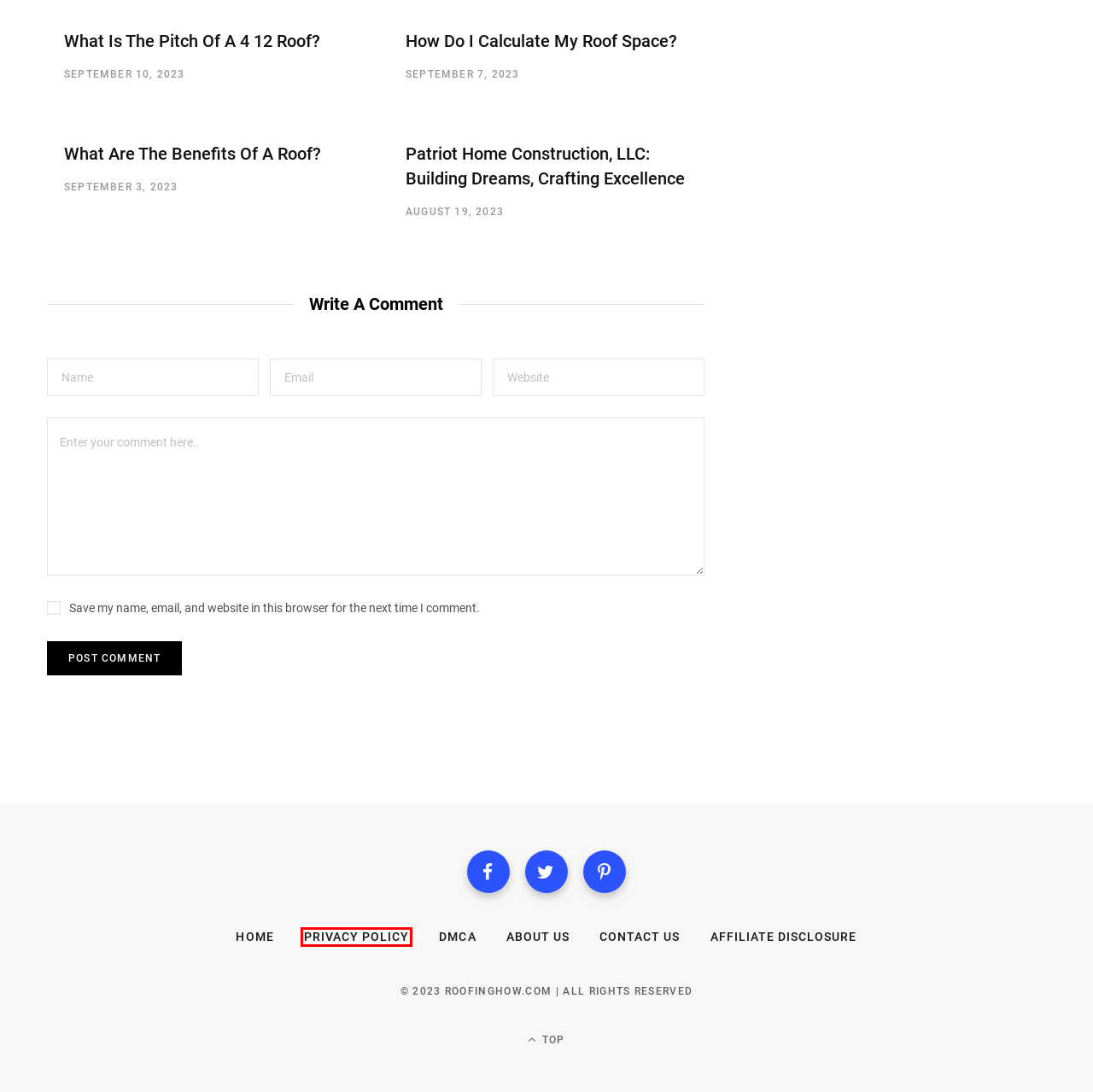You are provided with a screenshot of a webpage highlighting a UI element with a red bounding box. Choose the most suitable webpage description that matches the new page after clicking the element in the bounding box. Here are the candidates:
A. Patriot Home Construction, LLC: Building Dreams, Crafting Excellence
B. About Us | RoofingHOW
C. Privacy Policy | RoofingHOW
D. What Are The Benefits Of A Roof?
E. How Do I Calculate My Roof Space?
F. How To Walk On Metal Roof Without Slipping? [Step-By-Step]
G. DMCA | RoofingHOW
H. What Is The Pitch Of A 4 12 Roof?

C